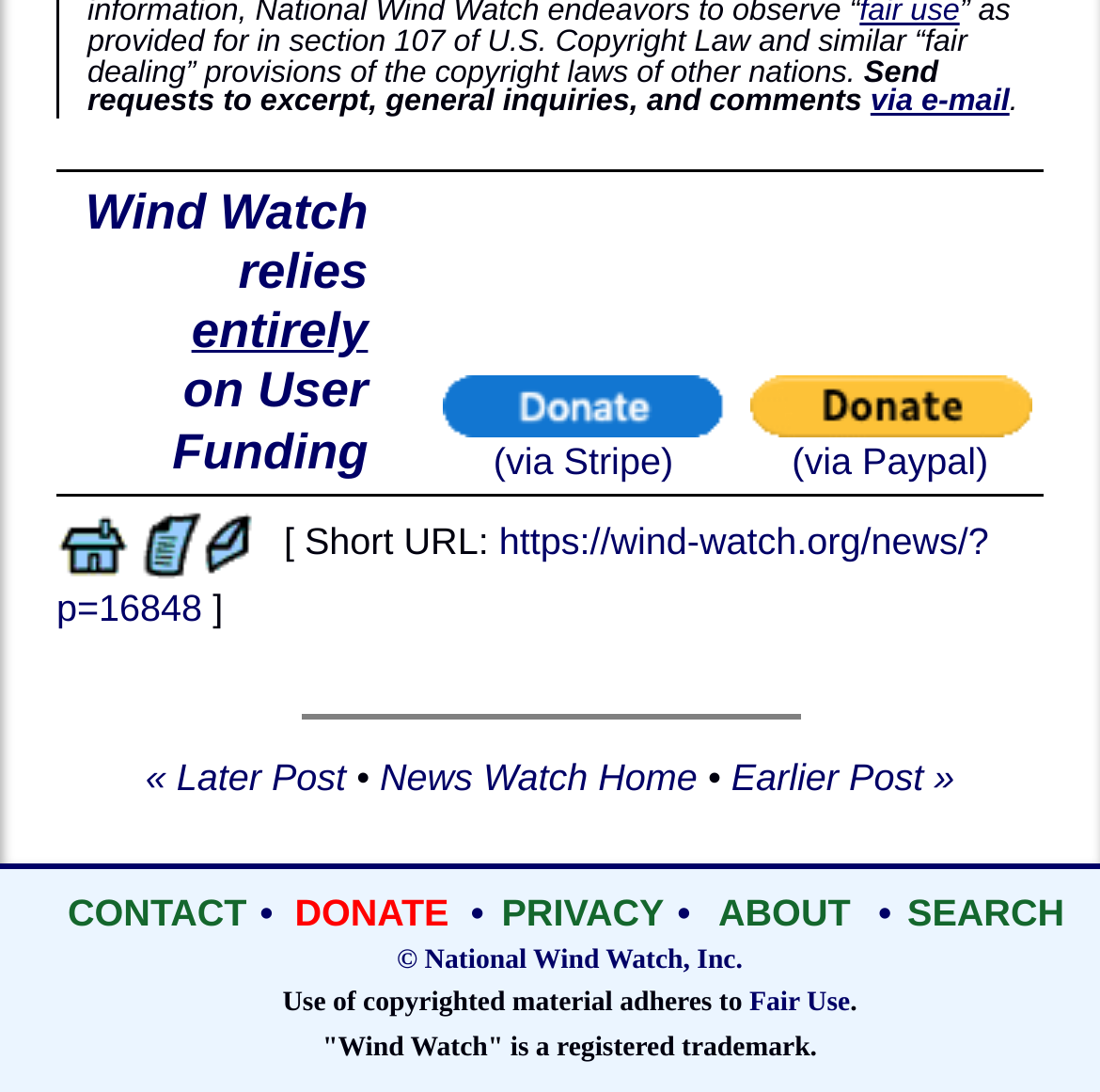Use a single word or phrase to answer the question:
How can users contact the website?

via e-mail